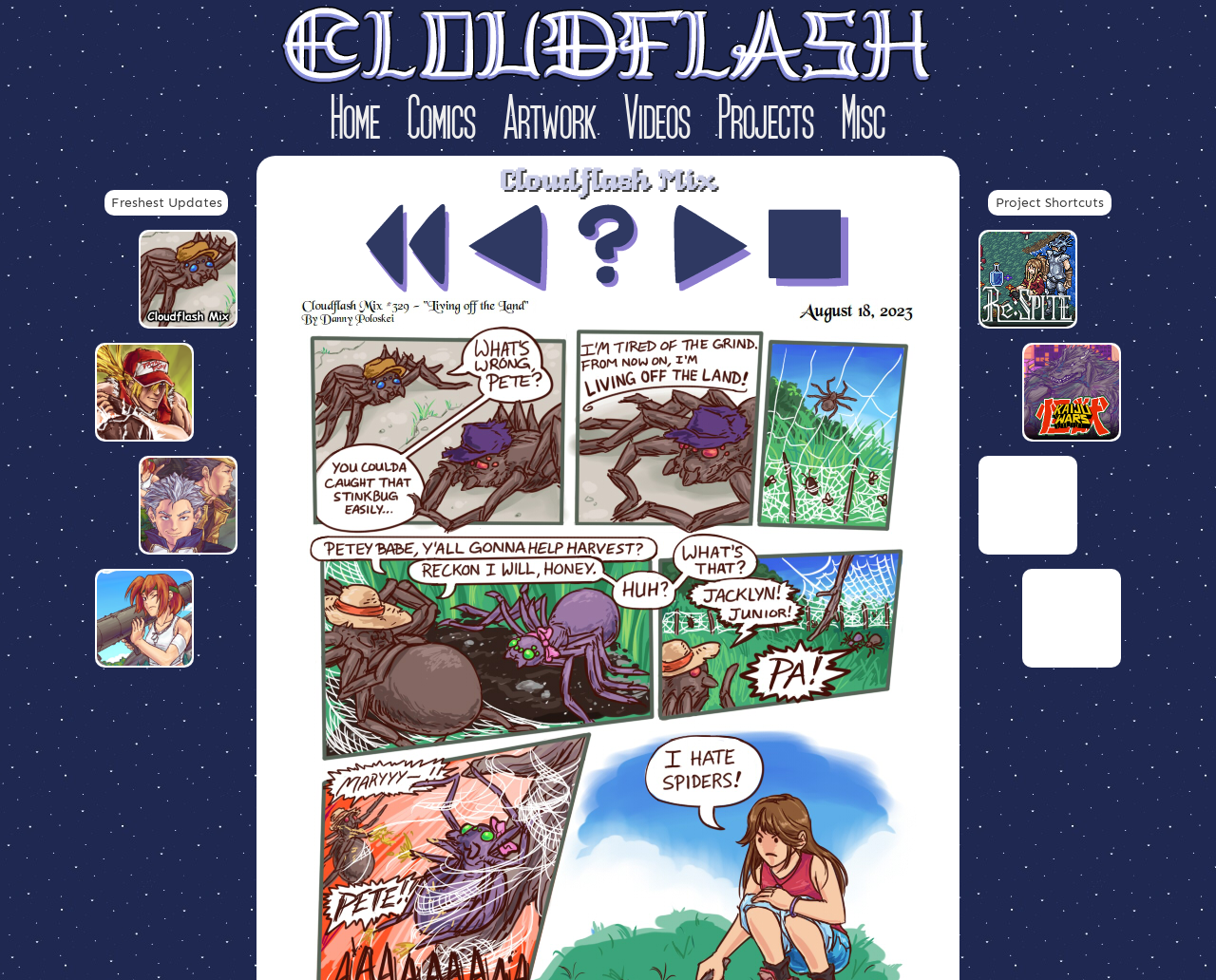Reply to the question with a brief word or phrase: What is the title of the first comic?

Cloudflash Mix